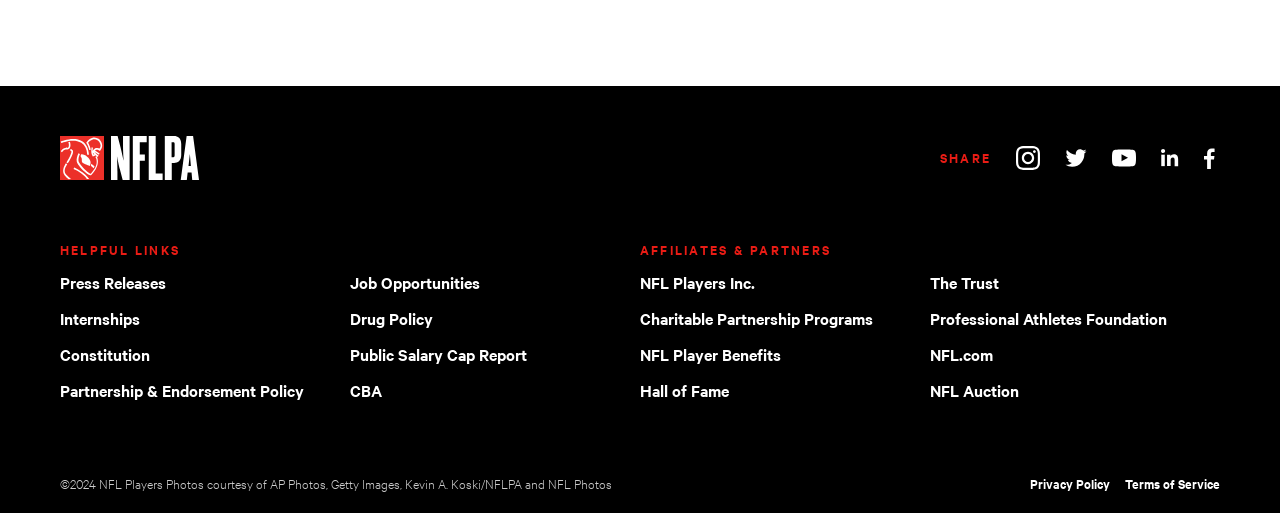Please identify the bounding box coordinates of the element's region that needs to be clicked to fulfill the following instruction: "Learn about NFL Players Inc.". The bounding box coordinates should consist of four float numbers between 0 and 1, i.e., [left, top, right, bottom].

[0.5, 0.526, 0.727, 0.573]